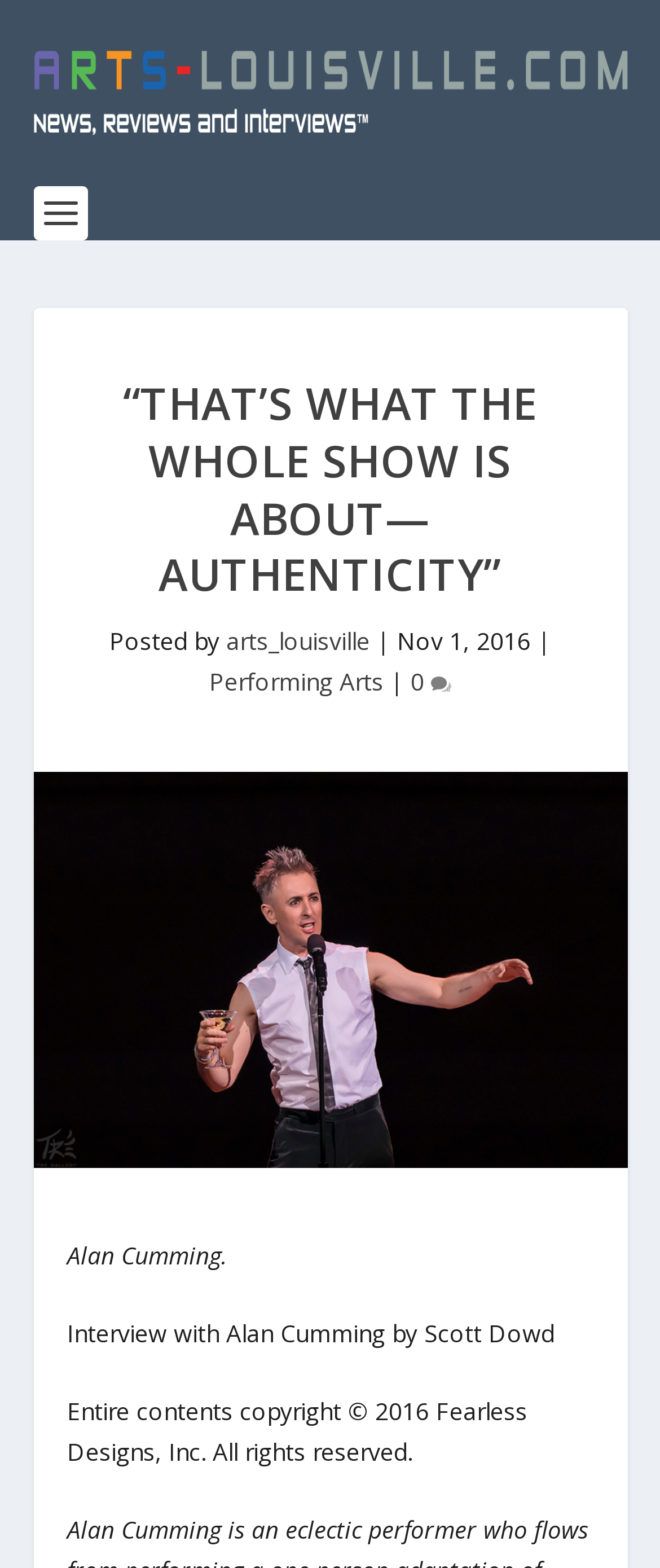Please provide a brief answer to the question using only one word or phrase: 
How many comments does the article have?

0